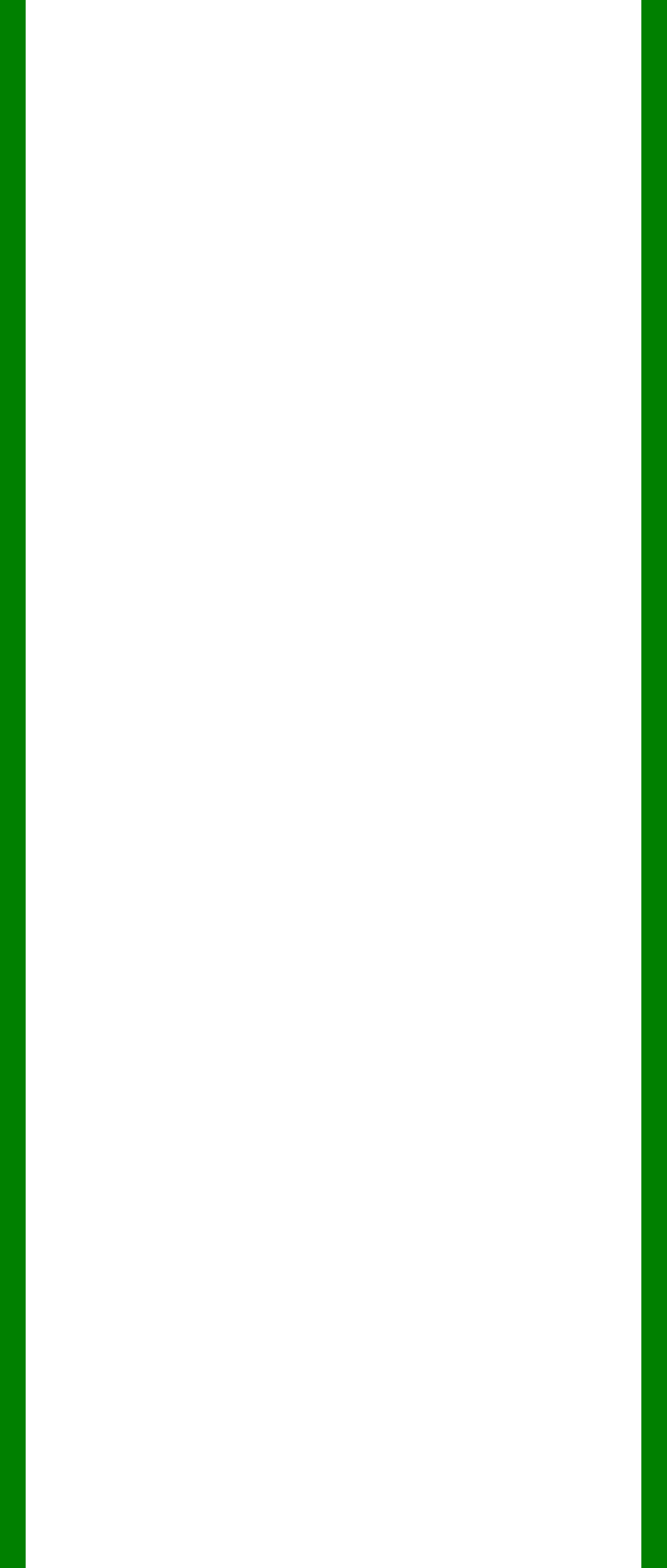Identify the bounding box coordinates of the element to click to follow this instruction: 'click the fifth icon'. Ensure the coordinates are four float values between 0 and 1, provided as [left, top, right, bottom].

[0.046, 0.498, 0.492, 0.519]